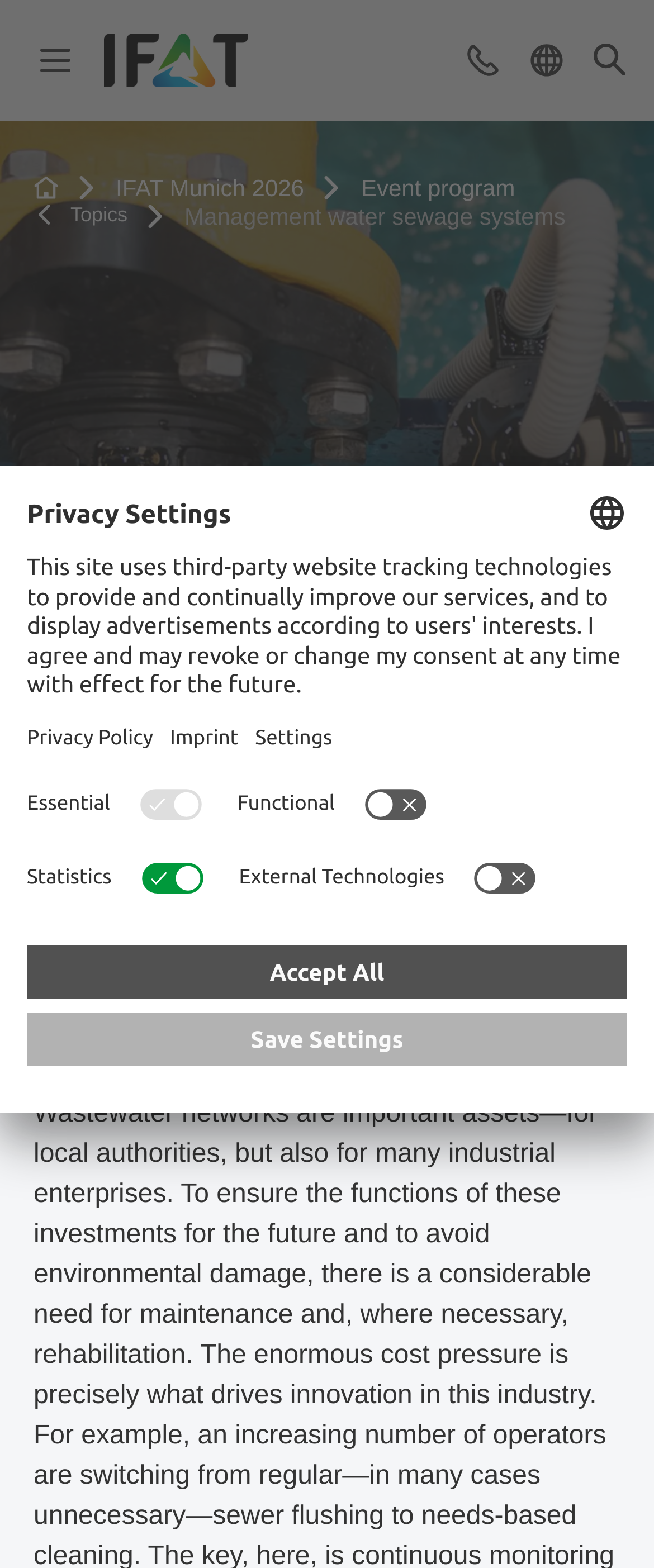Determine the bounding box coordinates of the clickable region to carry out the instruction: "Open the privacy settings".

[0.0, 0.637, 0.113, 0.684]